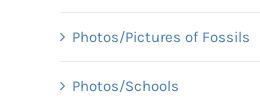What is the team effort focused on?
Refer to the image and provide a detailed answer to the question.

The team effort is focused on delivering dinosaur and prehistoric-themed models, toys, and games to their customers efficiently, which is evident from the image and the caption that highlights their commitment to customer service.